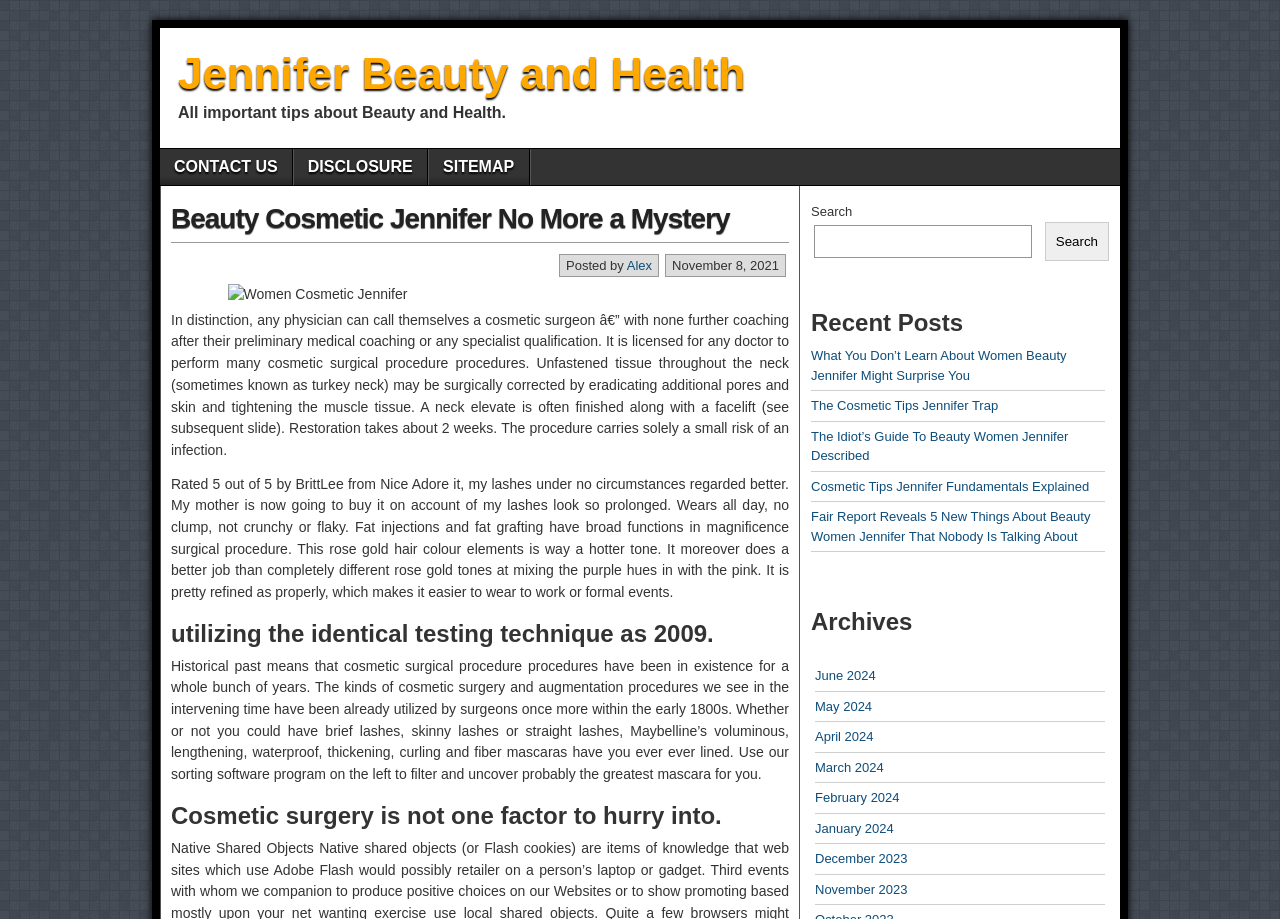Use one word or a short phrase to answer the question provided: 
What is the name of the website?

Jennifer Beauty and Health